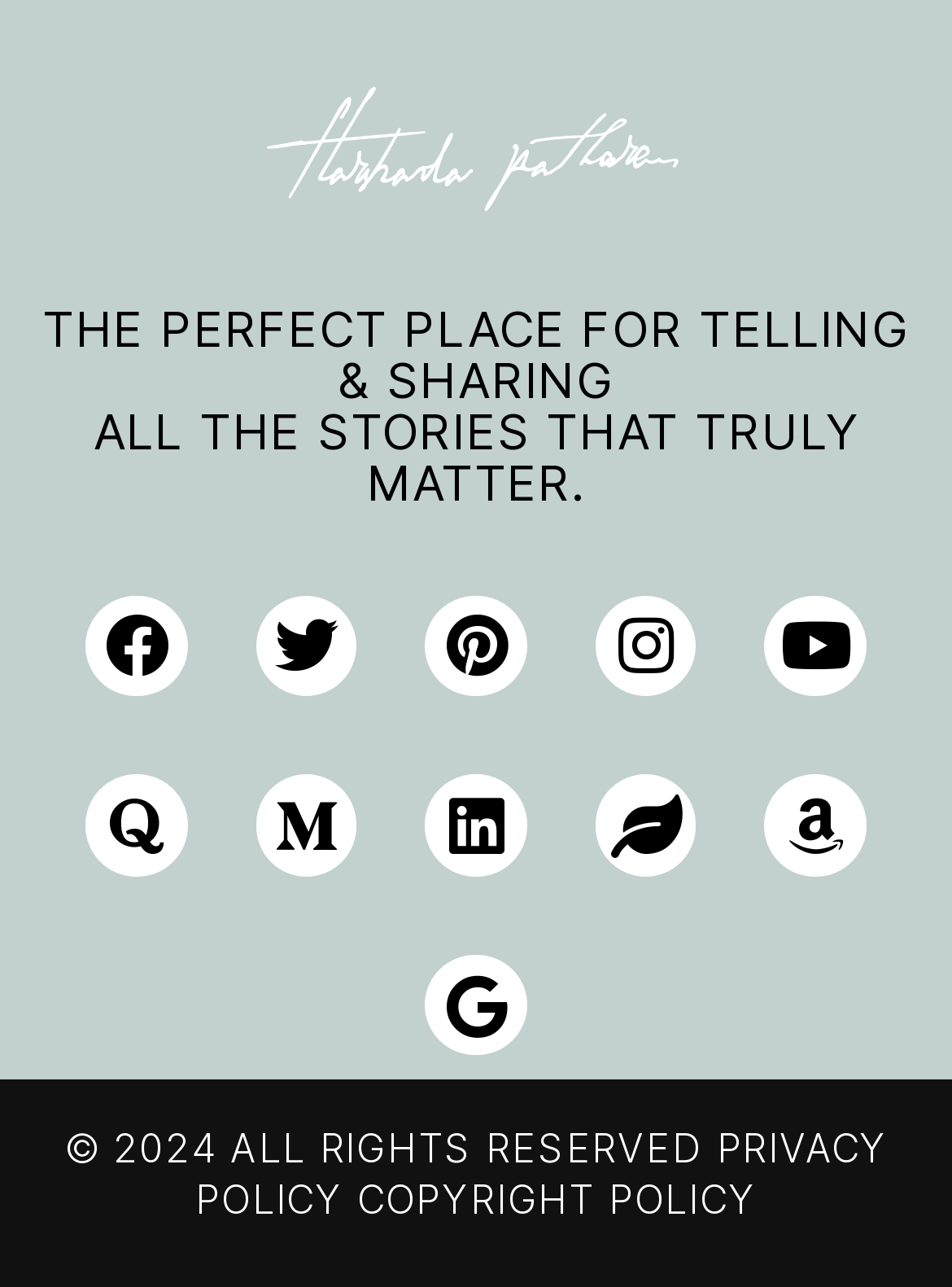Please find the bounding box coordinates in the format (top-left x, top-left y, bottom-right x, bottom-right y) for the given element description. Ensure the coordinates are floating point numbers between 0 and 1. Description: Google

[0.447, 0.741, 0.553, 0.82]